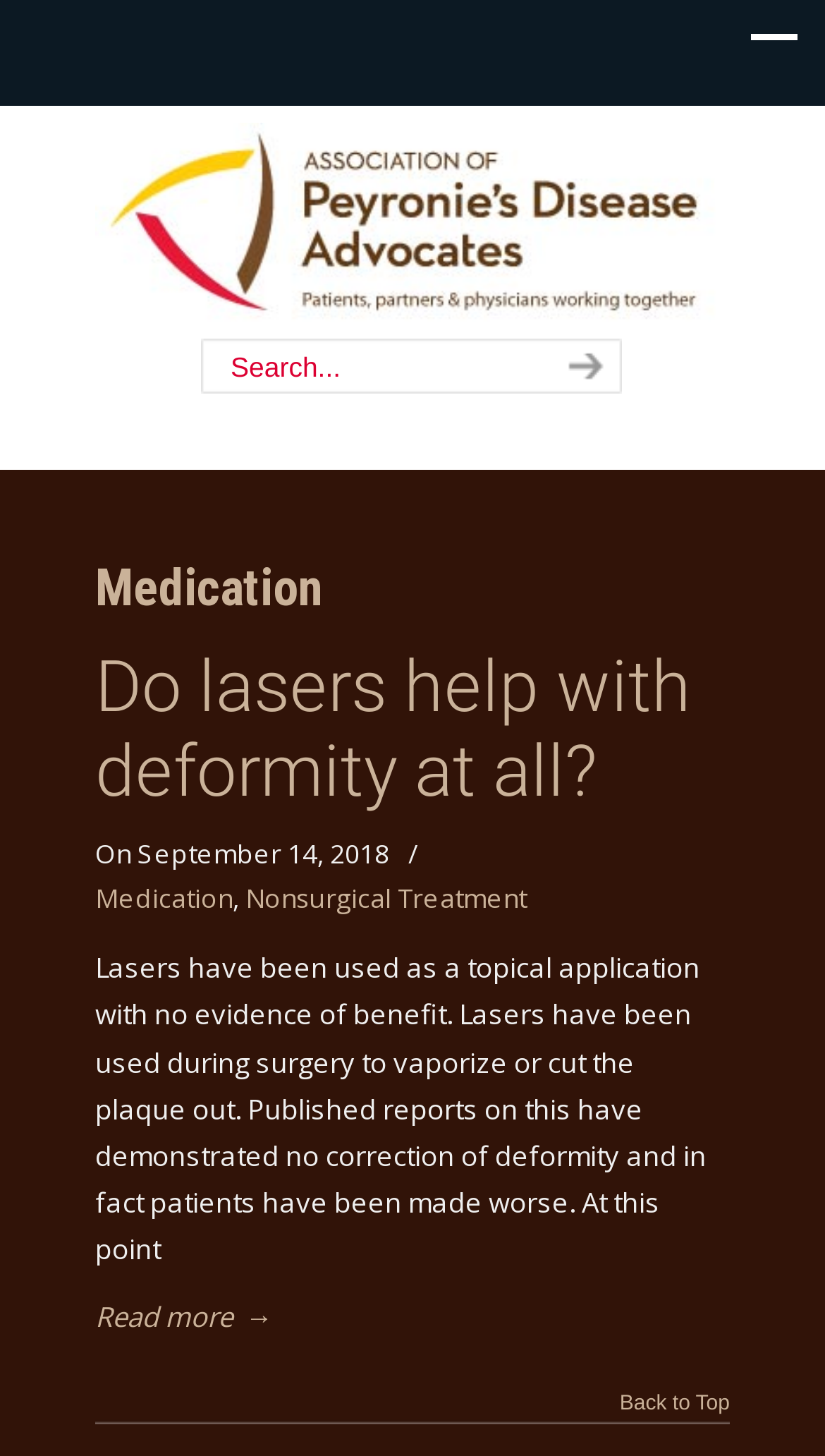What is the date of the article?
Please craft a detailed and exhaustive response to the question.

The date of the article can be found in the StaticText element with the text 'September 14, 2018' which is located below the heading element with the text 'Do lasers help with deformity at all?'.